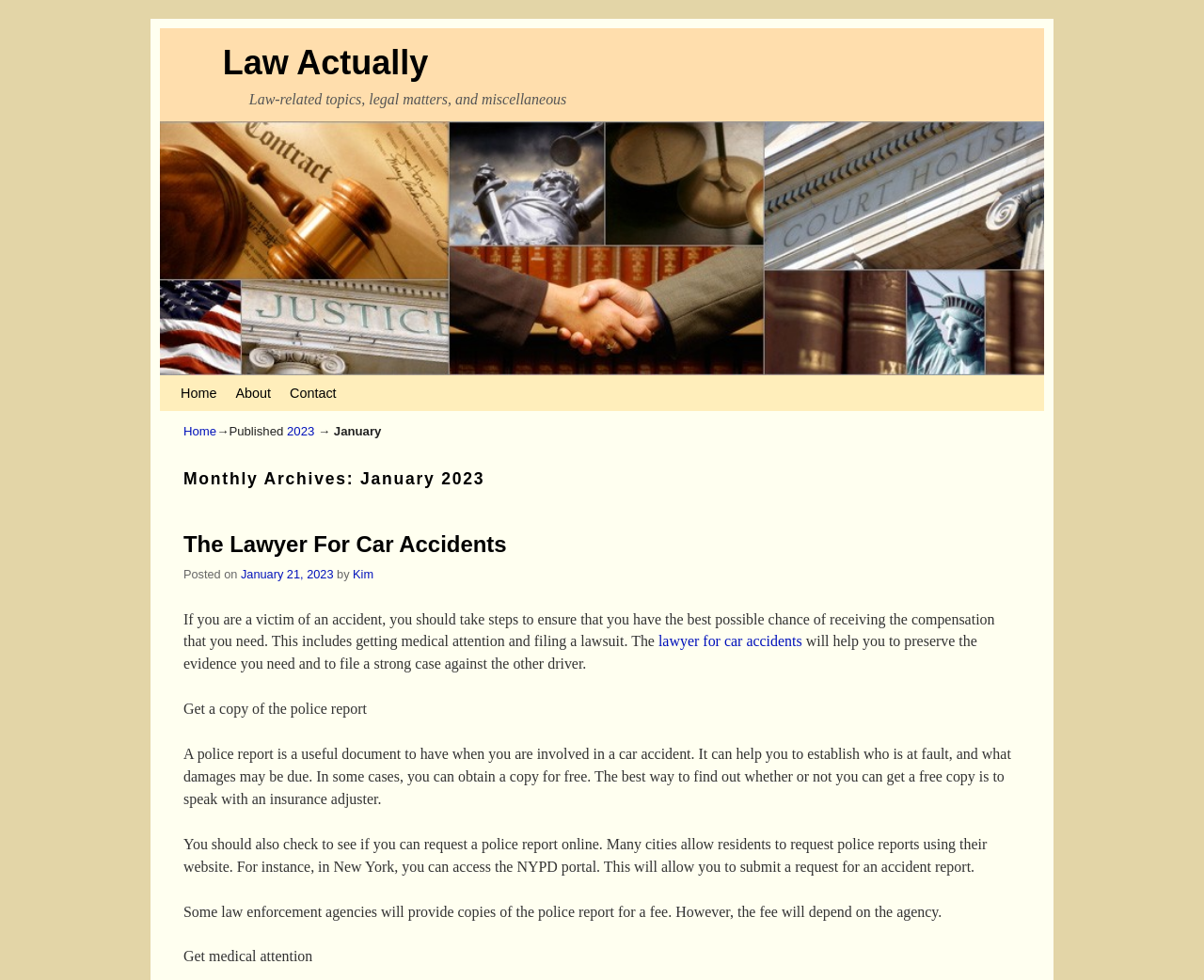Identify the bounding box coordinates of the element to click to follow this instruction: 'Click on the 'Contact' link'. Ensure the coordinates are four float values between 0 and 1, provided as [left, top, right, bottom].

[0.233, 0.383, 0.287, 0.419]